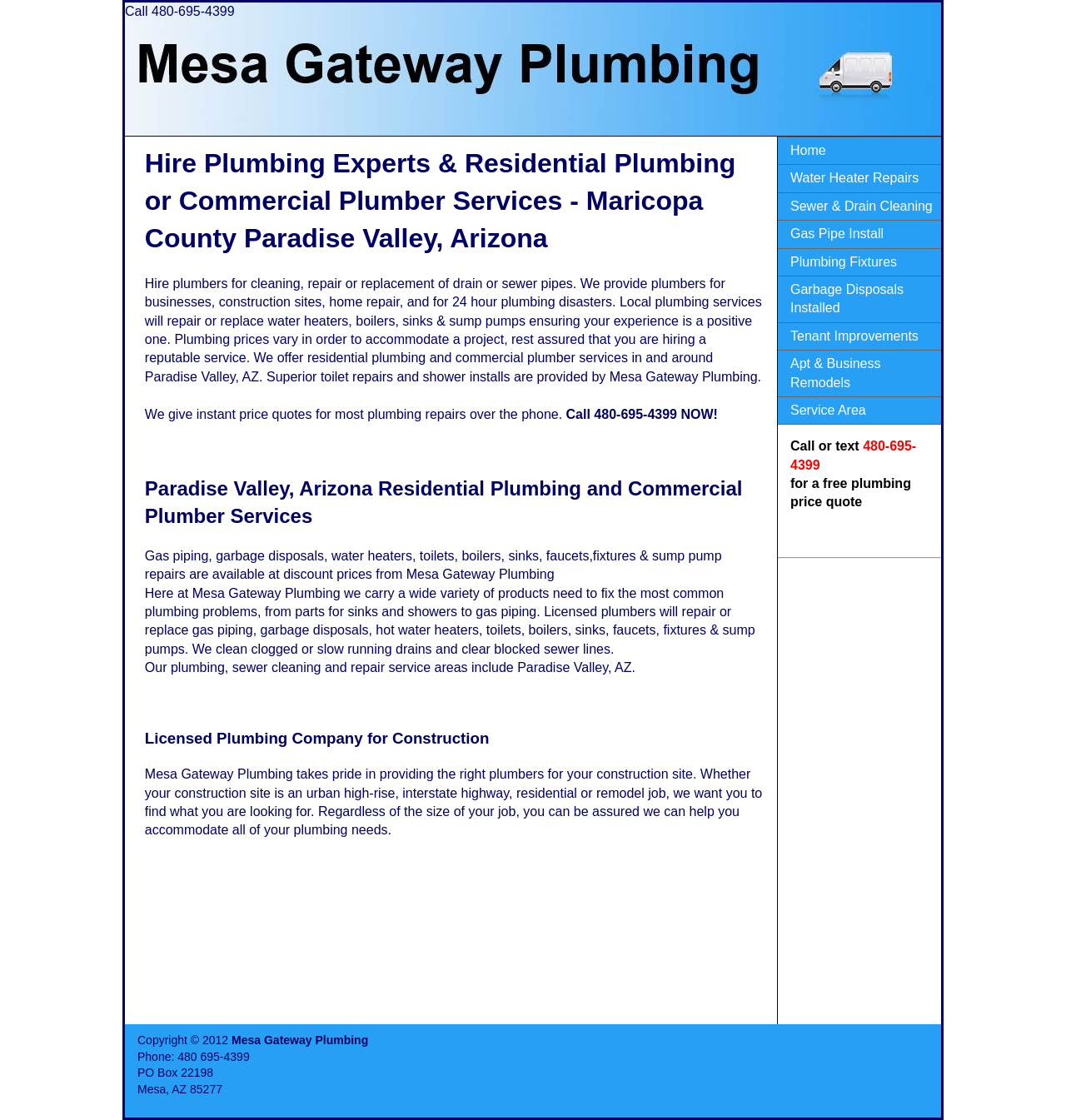Identify the bounding box coordinates for the element you need to click to achieve the following task: "Explore the HOME page". Provide the bounding box coordinates as four float numbers between 0 and 1, in the form [left, top, right, bottom].

None